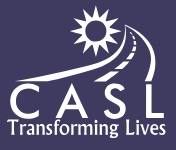Use a single word or phrase to answer the following:
What is the color of the background?

Purple